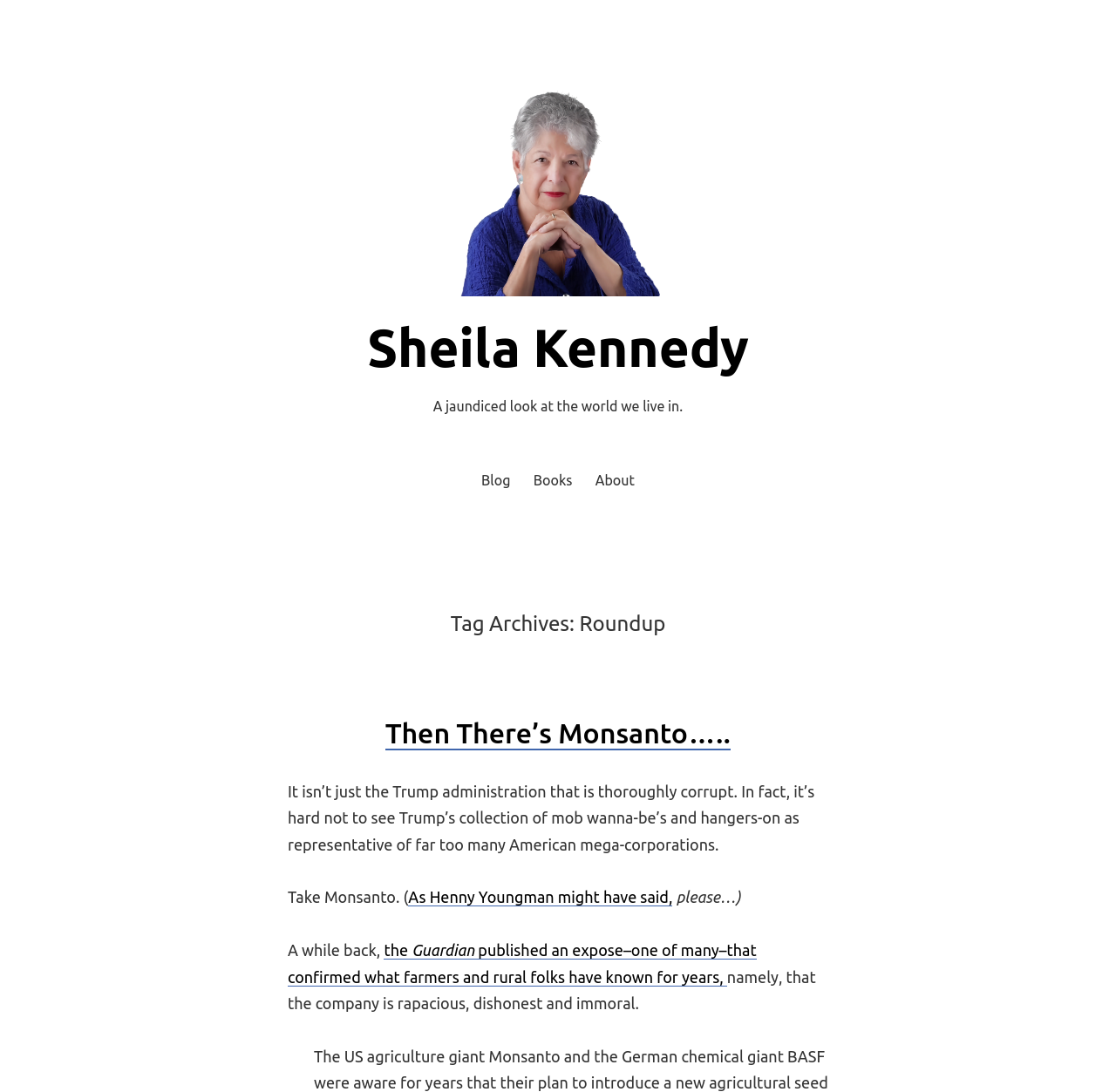What is the format of the webpage?
From the details in the image, provide a complete and detailed answer to the question.

The format of the webpage can be inferred from the navigation menu at the top, which includes links to 'Blog', 'Books', and 'About' sections. This suggests that the webpage is a blog, with the current page being a single article or post.